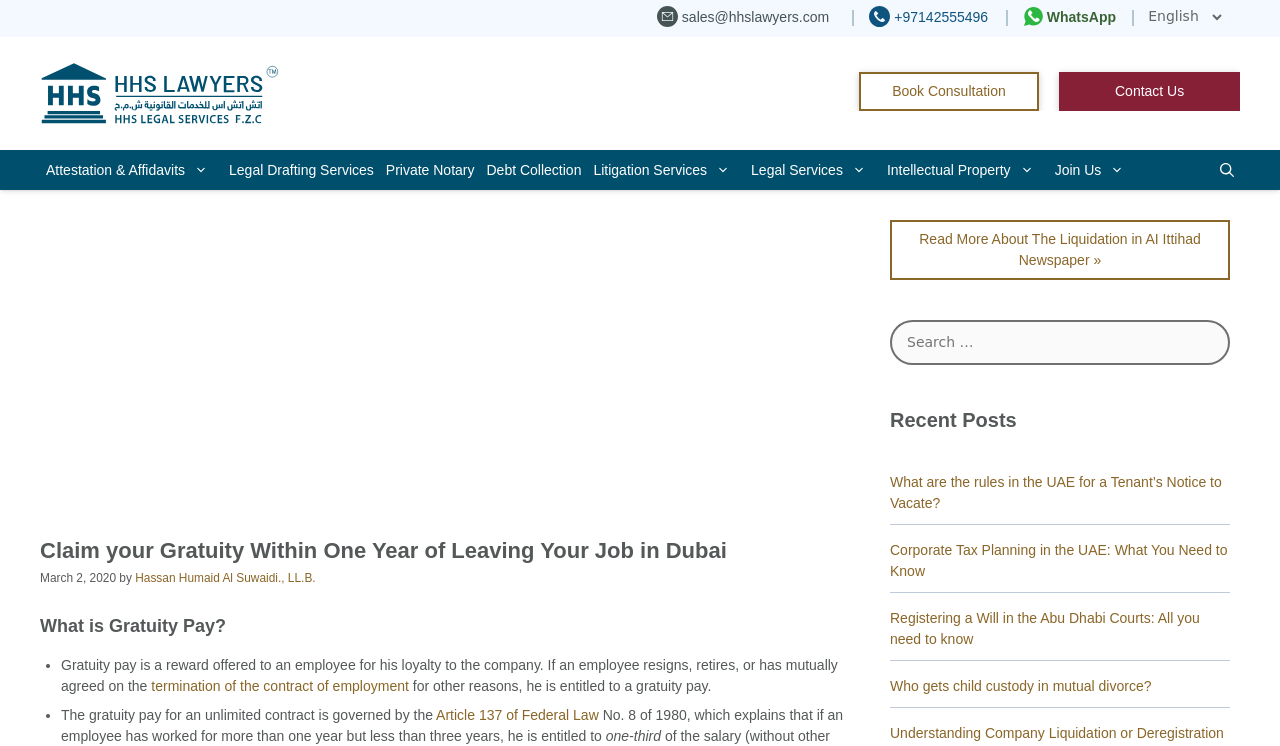Bounding box coordinates are specified in the format (top-left x, top-left y, bottom-right x, bottom-right y). All values are floating point numbers bounded between 0 and 1. Please provide the bounding box coordinate of the region this sentence describes: Legal Opinion

[0.266, 0.399, 0.5, 0.448]